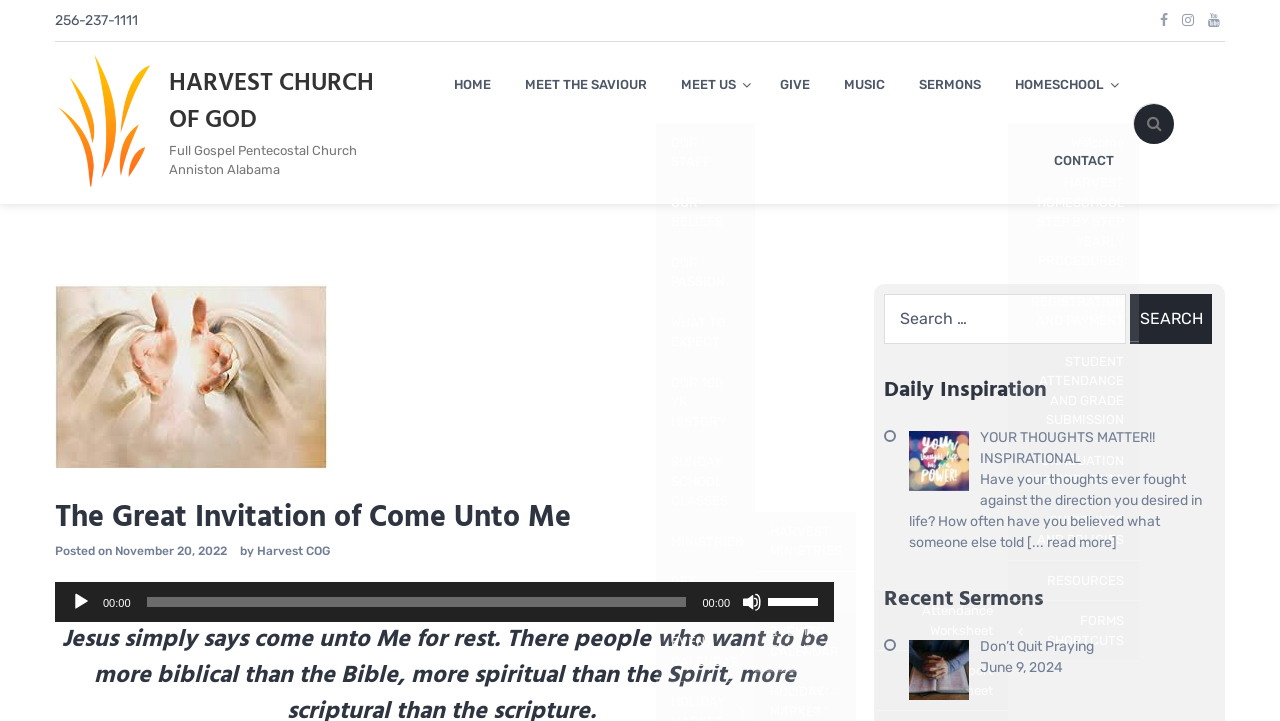Generate an in-depth caption that captures all aspects of the webpage.

This webpage is about Harvest Church of God, a Full Gospel Pentecostal Church in Anniston, Alabama. At the top of the page, there is a navigation menu with links to various sections of the website, including "Home", "Meet the Saviour", "Meet Us", and others. Below the navigation menu, there is a prominent header with the church's name and a phone number.

On the left side of the page, there is a section with links to different ministries, such as "Harvest Ministries", "Children's Ministry", and "Music Ministry". Below this section, there are links to "Get Involved", "Event Calendar", and "Homeschool" resources.

The main content of the page is an article titled "The Great Invitation of Come Unto Me", which appears to be a sermon or devotional message. The article has a header with the title, a posted date, and an author. Below the header, there is an audio player with play, mute, and volume controls, as well as a time slider.

On the right side of the page, there is a search bar with a button to search for specific content on the website. Below the search bar, there is a heading titled "Daily Inspiration", but it does not appear to have any associated content.

Throughout the page, there are various icons and images, including social media icons, a church logo, and a background image related to the article's title.